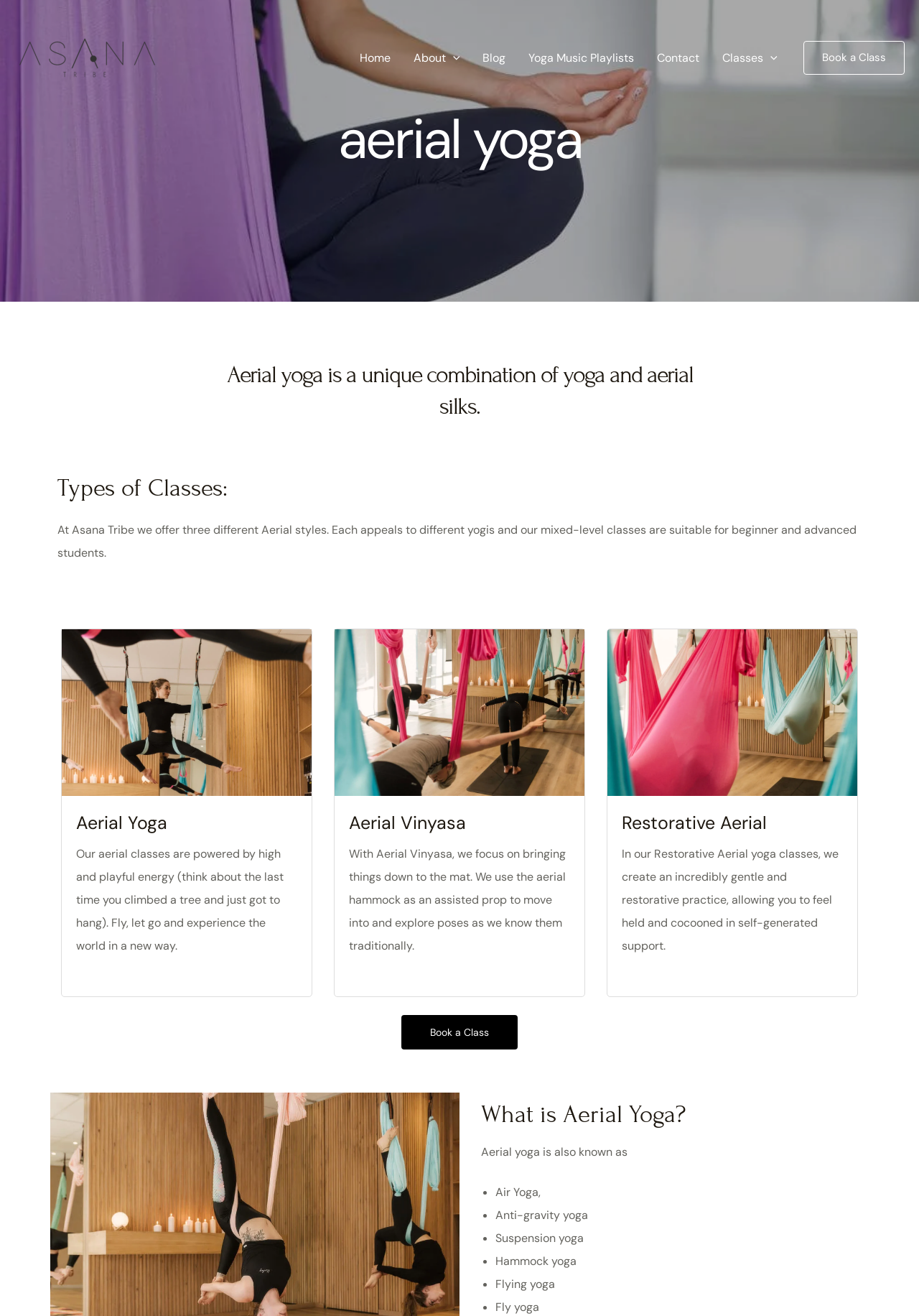Answer the question in a single word or phrase:
Where can I book a class?

Click on 'Book a Class'